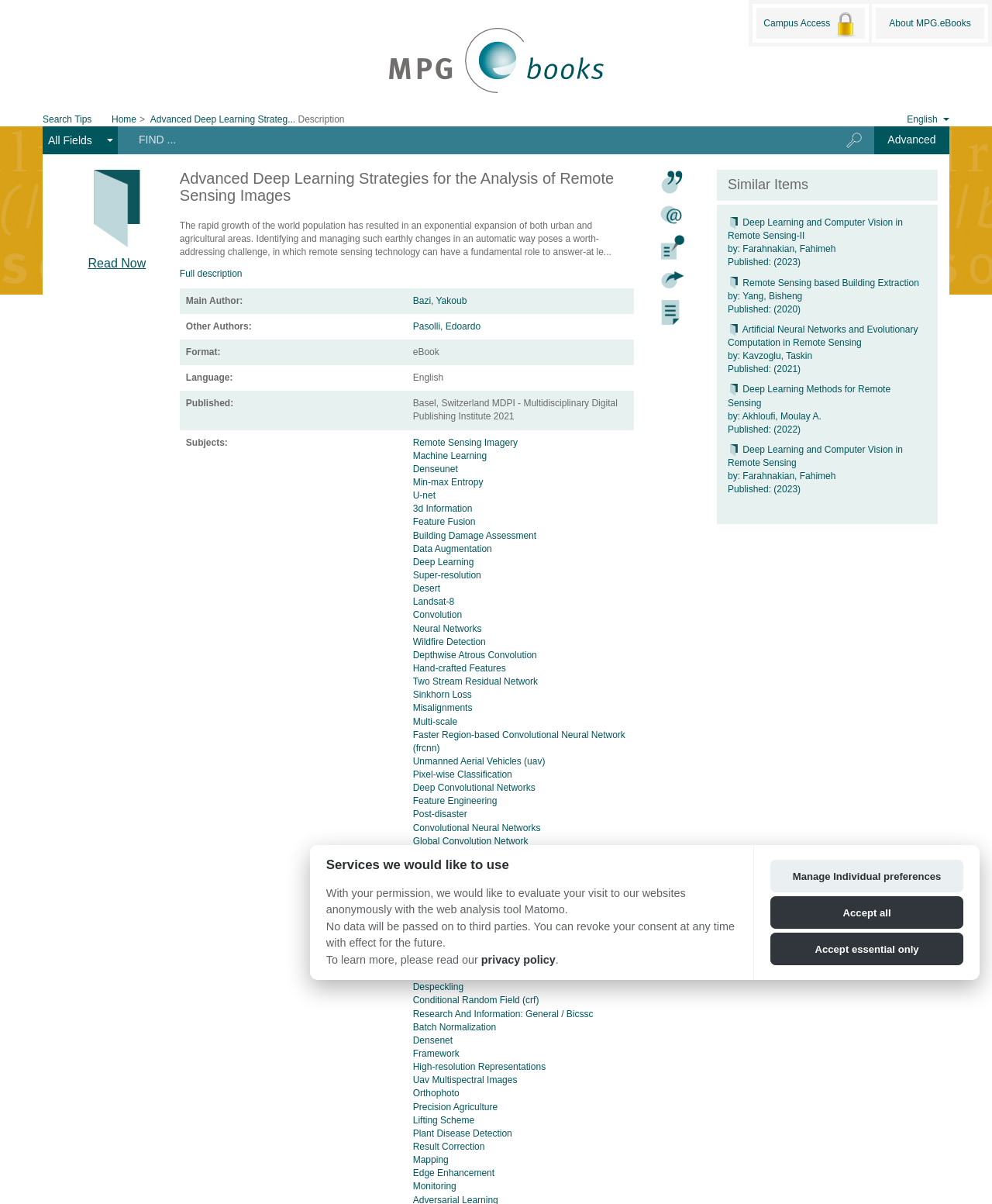Please pinpoint the bounding box coordinates for the region I should click to adhere to this instruction: "Read full description of eBook".

[0.181, 0.223, 0.244, 0.232]